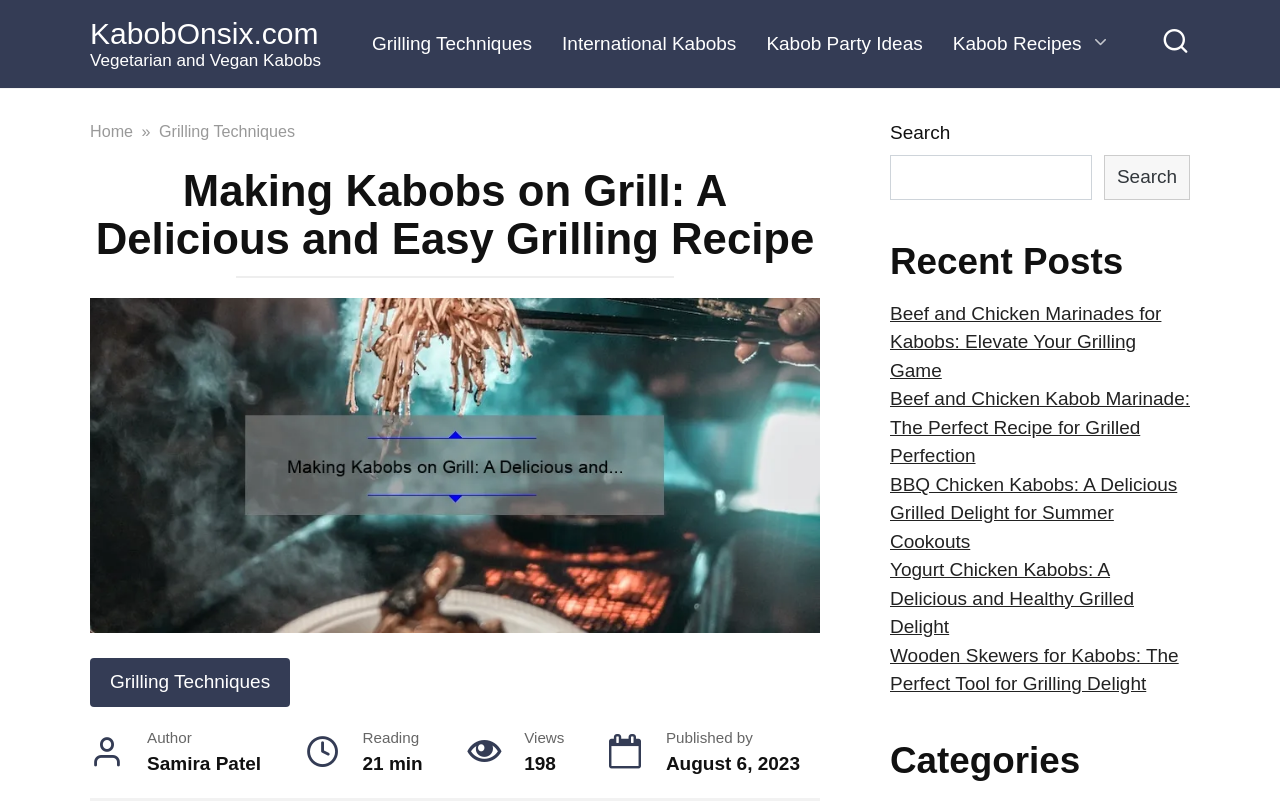Present a detailed account of what is displayed on the webpage.

This webpage is about making kabobs on a grill, with a focus on recipes and grilling techniques. At the top, there is a header with the title "Making Kabobs on Grill: A Delicious and Easy Grilling Recipe" and an image related to the topic. Below the header, there are links to other related topics, including "Grilling Techniques", "International Kabobs", "Kabob Party Ideas", and "Kabob Recipes".

On the left side, there is a navigation menu with links to "Home", "Grilling Techniques", and other related pages. Below the navigation menu, there is a section with information about the author, Samira Patel, including the reading time, views, and publication date of the article.

On the right side, there is a search bar with a button to search for specific topics. Below the search bar, there are headings for "Recent Posts" and "Categories". Under "Recent Posts", there are links to several related articles, including recipes for beef and chicken marinades, BBQ chicken kabobs, and yogurt chicken kabobs. Under "Categories", there are no specific links, but it appears to be a section for categorizing related content.

Throughout the page, there are several links to other related topics and articles, as well as a focus on grilling techniques and recipes for making kabobs on a grill.